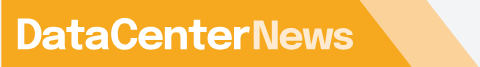What region does the publication focus on?
Provide a detailed answer to the question, using the image to inform your response.

The publication, DataCenterNews, is tailored for cloud and data center decision-makers in the Asia Pacific region, indicating its focus on providing relevant information and insights specific to that region.